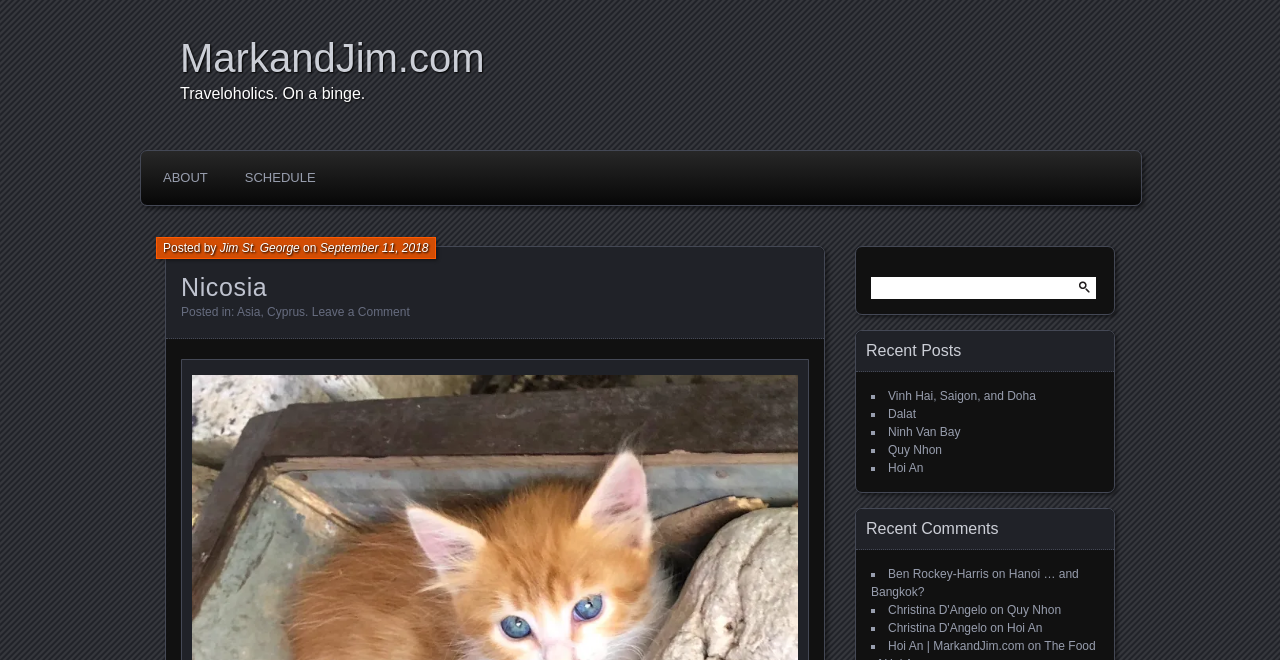Give a comprehensive overview of the webpage, including key elements.

This webpage is a travel blog, specifically a post about Cyprus. At the top, there is a heading "MarkandJim.com" and a link to the website's homepage. Below it, there is a heading "Traveloholics. On a binge." which seems to be the title of the blog.

On the left side, there are navigation links, including "ABOUT" and "SCHEDULE". Below these links, there is a heading "Nicosia" which is the title of the current post. The post's metadata is displayed, including the author "Jim St. George", the date "September 11, 2018", and categories "Asia" and "Cyprus".

The main content of the post is not explicitly described in the accessibility tree, but based on the meta description, it seems to be a travelogue about the authors' trip to Cyprus.

On the right side, there is a search bar with a label "Search for:". Below it, there is a heading "Recent Posts" followed by a list of links to other posts, including "Vinh Hai, Saigon, and Doha", "Dalat", "Ninh Van Bay", "Quy Nhon", and "Hoi An". Each list item is marked with a "■" symbol.

Further down, there is a heading "Recent Comments" followed by a list of comments, including the commenter's name, the post they commented on, and the date. Each list item is also marked with a "■" symbol.

Overall, the webpage has a simple layout with a focus on the blog post and navigation links on the left, and a sidebar with search and recent posts/comments on the right.